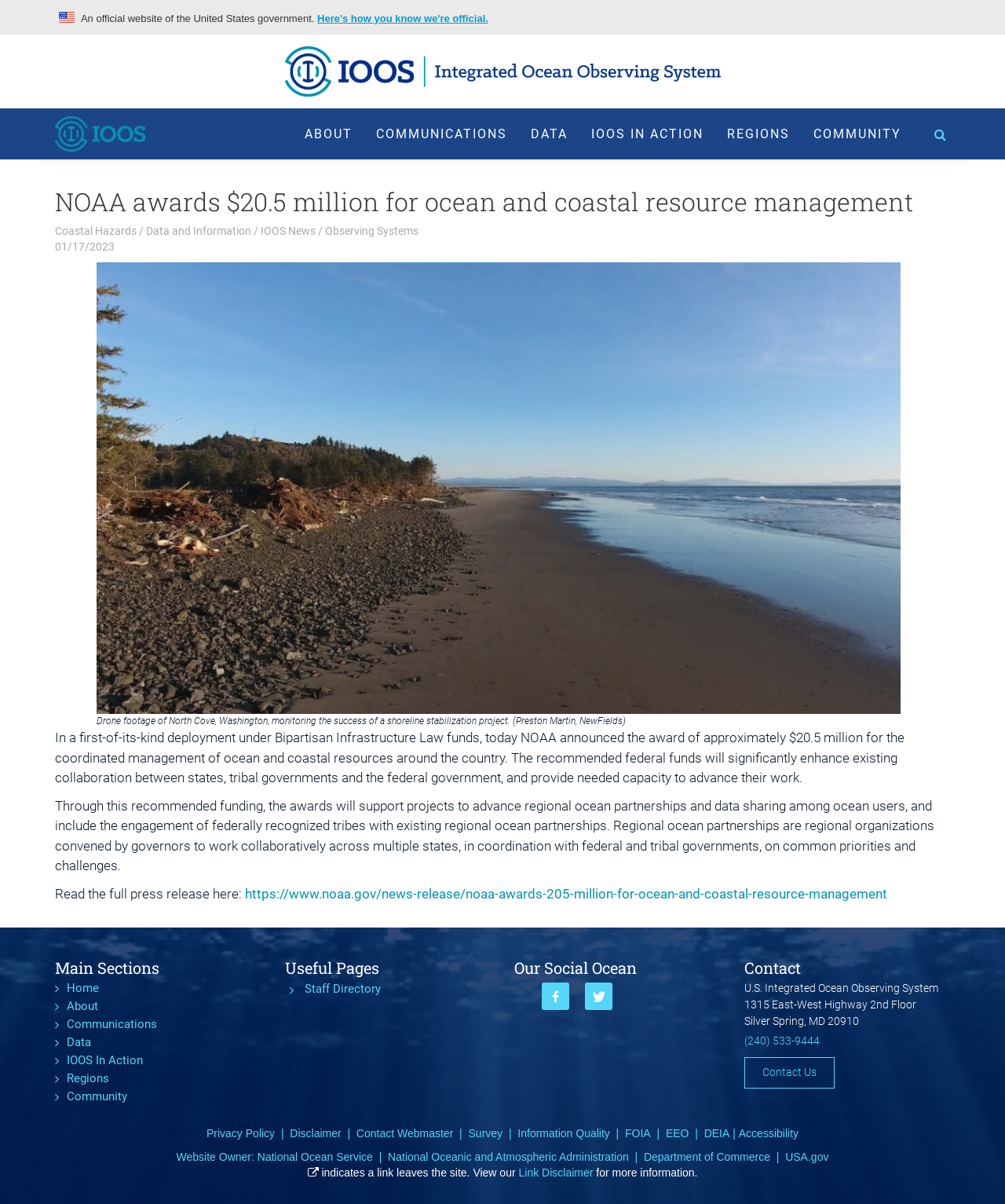From the screenshot, find the bounding box of the UI element matching this description: "National Oceanic and Atmospheric Administration". Supply the bounding box coordinates in the form [left, top, right, bottom], each a float between 0 and 1.

[0.386, 0.956, 0.626, 0.966]